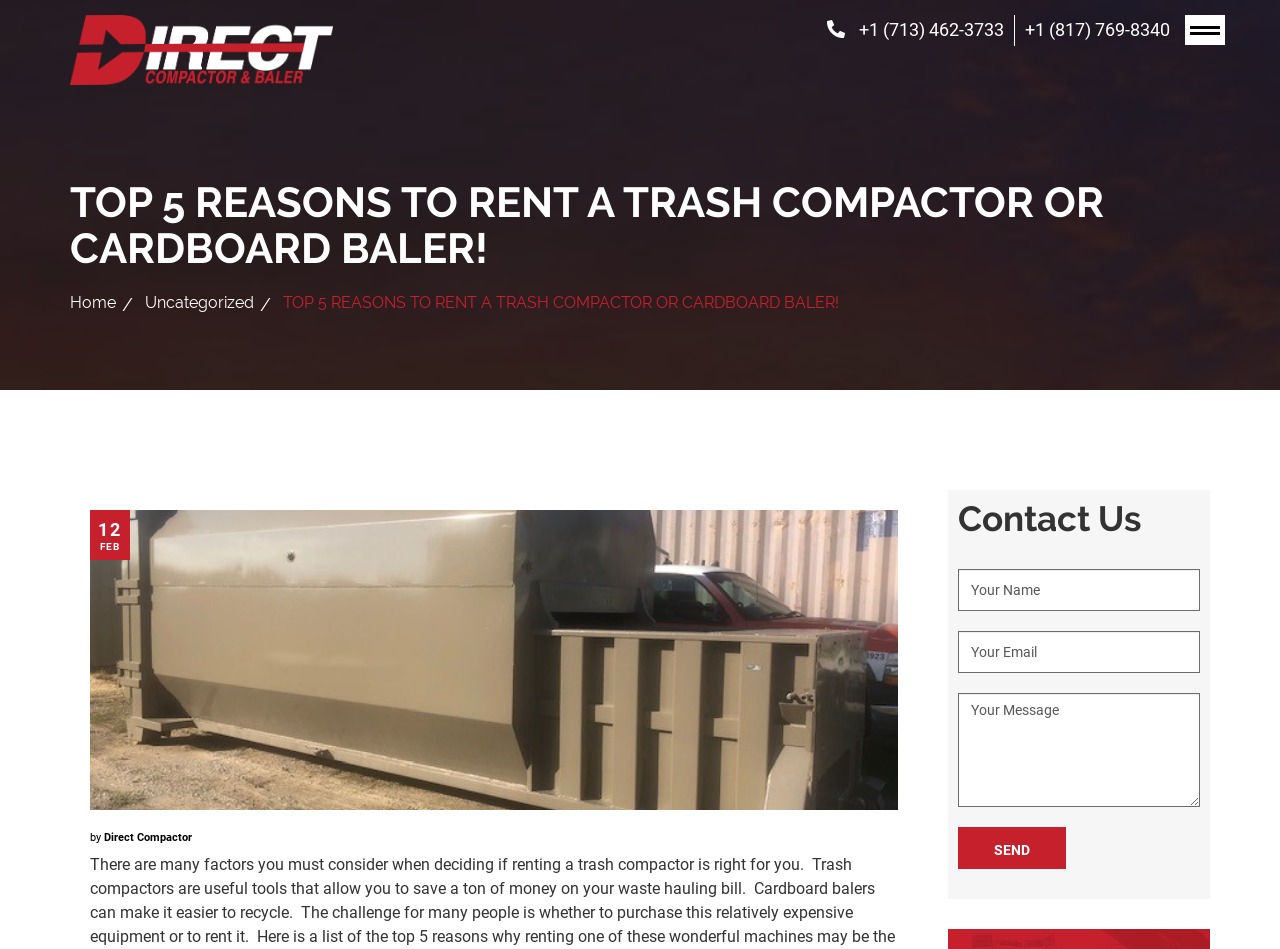Identify the bounding box coordinates of the part that should be clicked to carry out this instruction: "Click the Send button".

[0.748, 0.871, 0.832, 0.915]